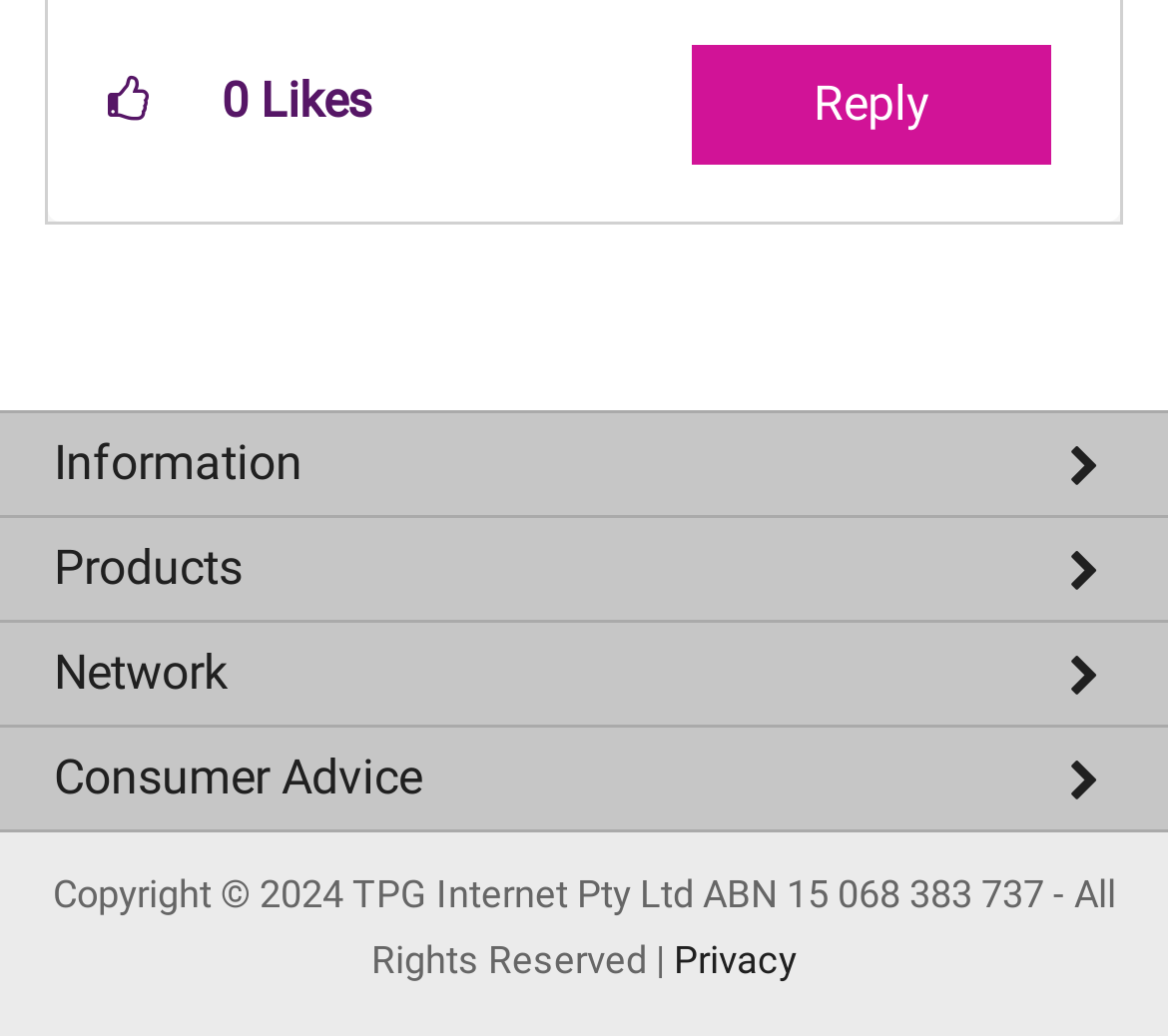Please mark the bounding box coordinates of the area that should be clicked to carry out the instruction: "Give kudos to this post".

[0.062, 0.044, 0.159, 0.152]